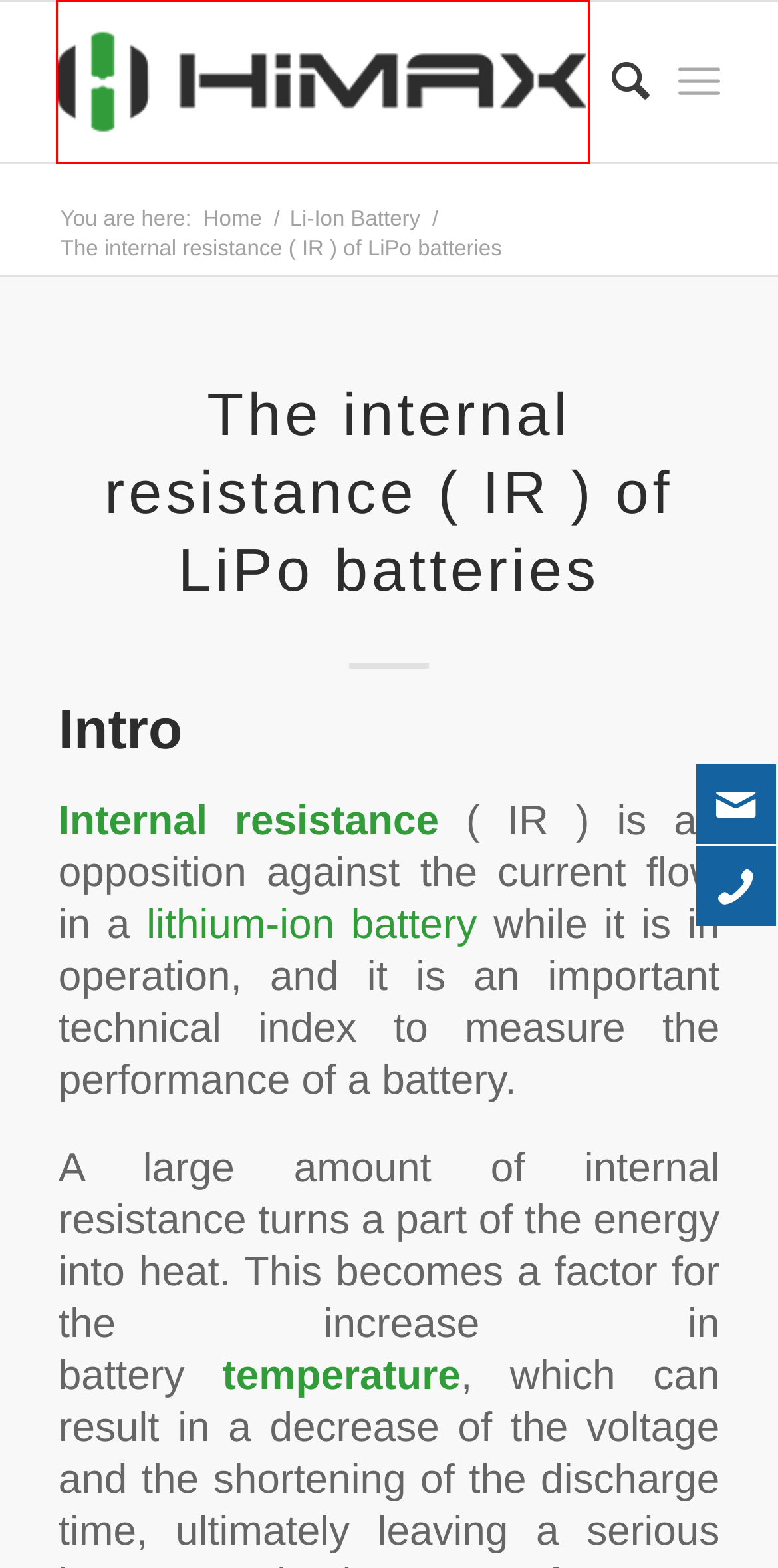You have been given a screenshot of a webpage, where a red bounding box surrounds a UI element. Identify the best matching webpage description for the page that loads after the element in the bounding box is clicked. Options include:
A. Himax - Professional Lithium Battery Manufacturing Company
B. Lithium Ion Rechargeable Batteries, Marine Battery Pack Manufacturers
C. VK | 登录
D. Li-Ion Battery Archives - Himax
E. Solar Light Batteries - Rechargeable Batteries For Solar Lights
F. Solid-State Lithium Batteries For Telecom Applications - Himax
G. Lithium Batteries For Hybrid Cars Applications - Himax
H. Lithium Car Battery - Electric Vehicle Battery Manufacturers

A